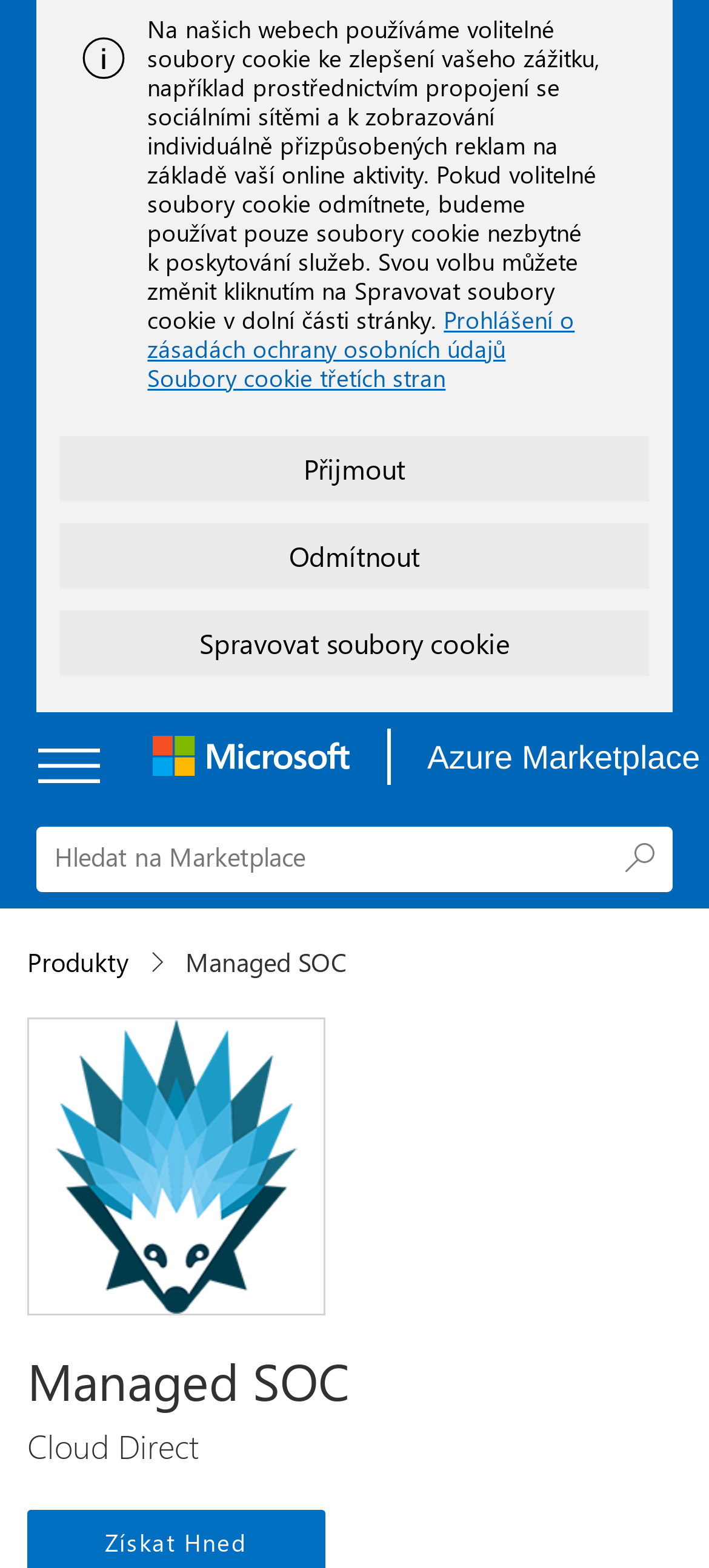Please identify the bounding box coordinates of the element's region that needs to be clicked to fulfill the following instruction: "View Managed SOC Cloud Direct details". The bounding box coordinates should consist of four float numbers between 0 and 1, i.e., [left, top, right, bottom].

[0.038, 0.839, 0.969, 0.944]